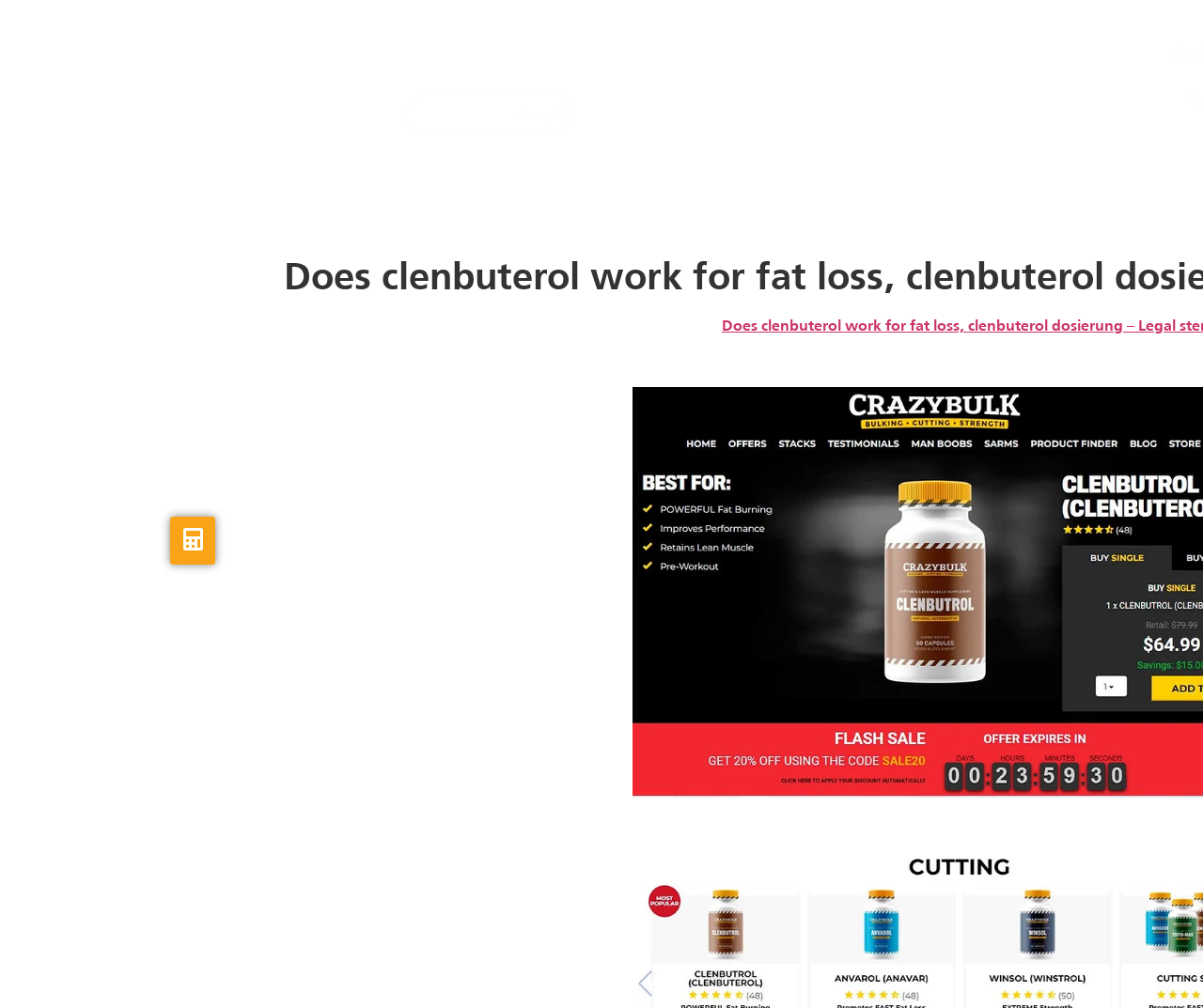Please determine the bounding box coordinates of the element's region to click for the following instruction: "search for something".

[0.058, 0.092, 0.196, 0.133]